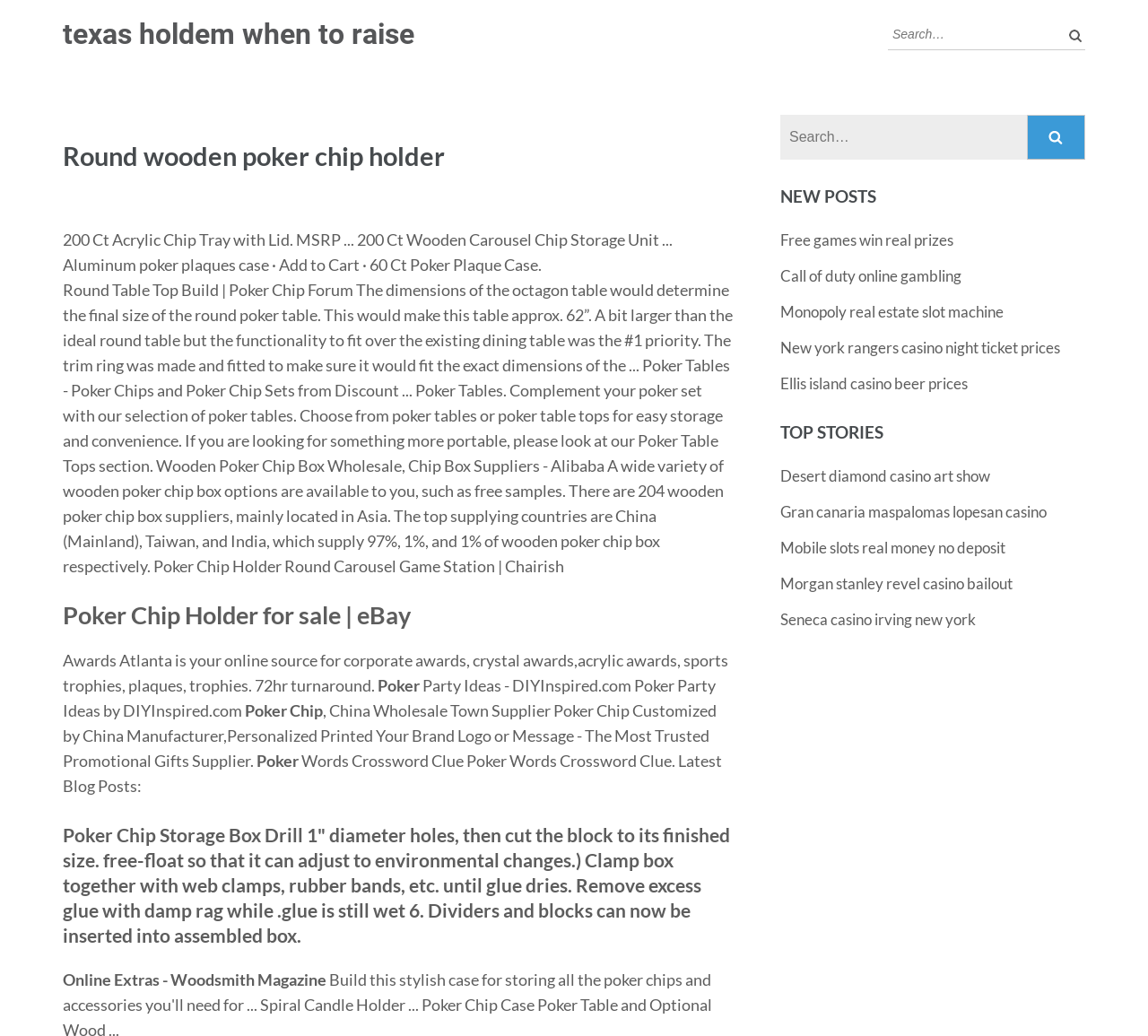Please specify the bounding box coordinates for the clickable region that will help you carry out the instruction: "Search for poker chip holder".

[0.773, 0.017, 0.945, 0.048]